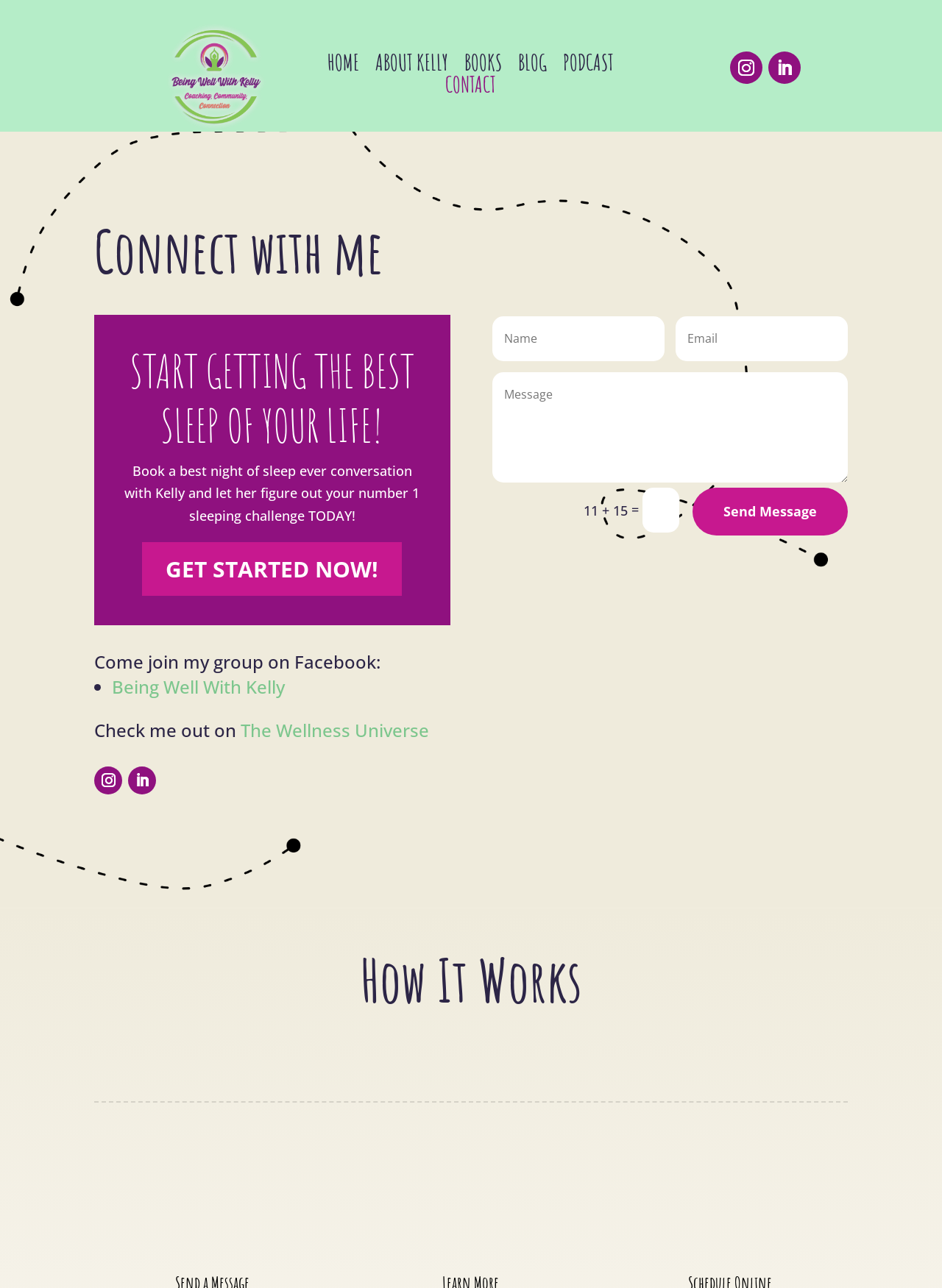What is the topic of the webpage?
Please ensure your answer is as detailed and informative as possible.

The answer can be inferred by looking at the various headings and text on the webpage, such as 'START GETTING THE BEST SLEEP OF YOUR LIFE!', 'Book a best night of sleep ever conversation with Kelly', and 'The Wellness Universe', which suggest that the topic of the webpage is related to sleep and wellness.